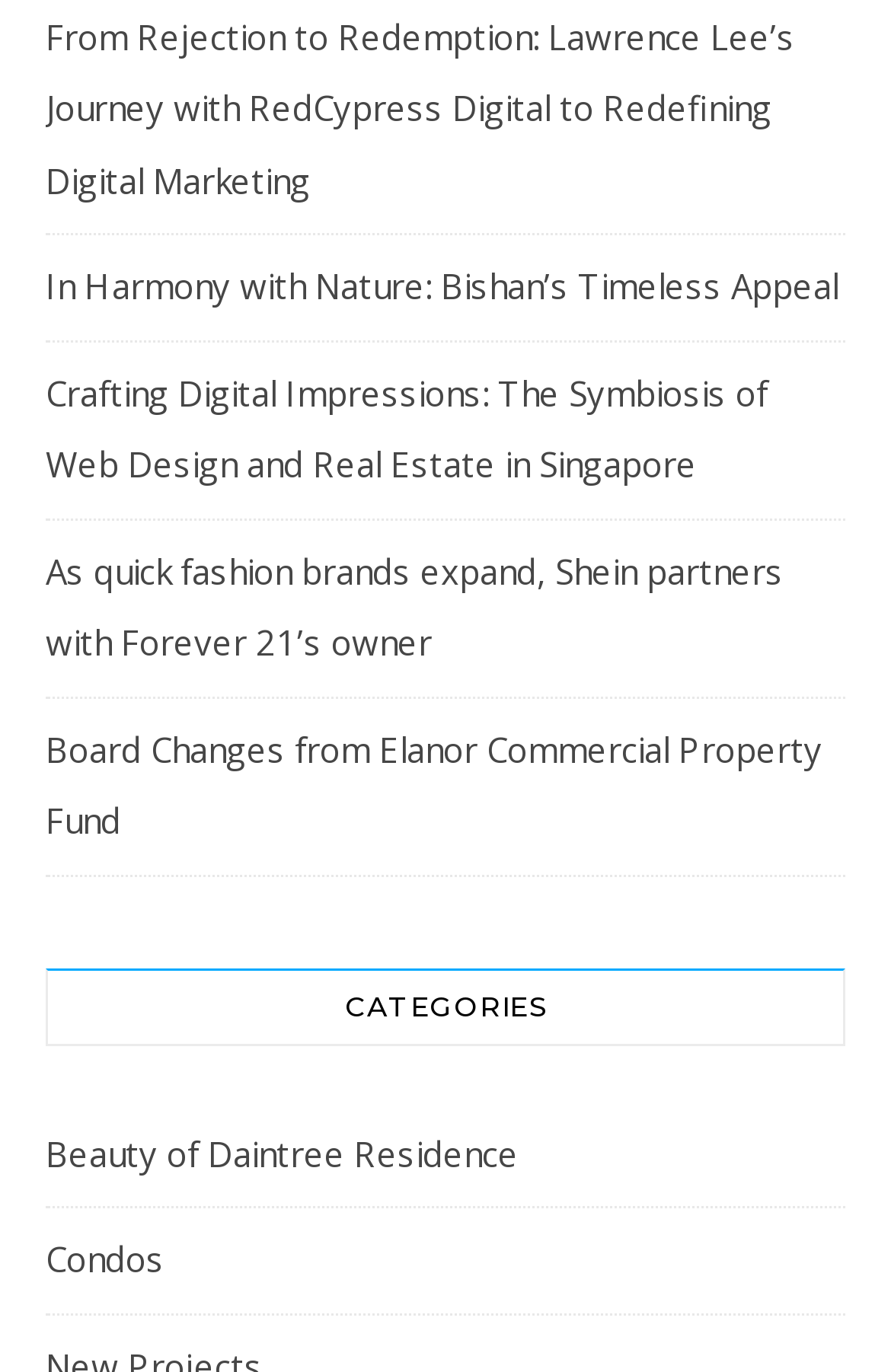Reply to the question below using a single word or brief phrase:
How many categories are listed?

One